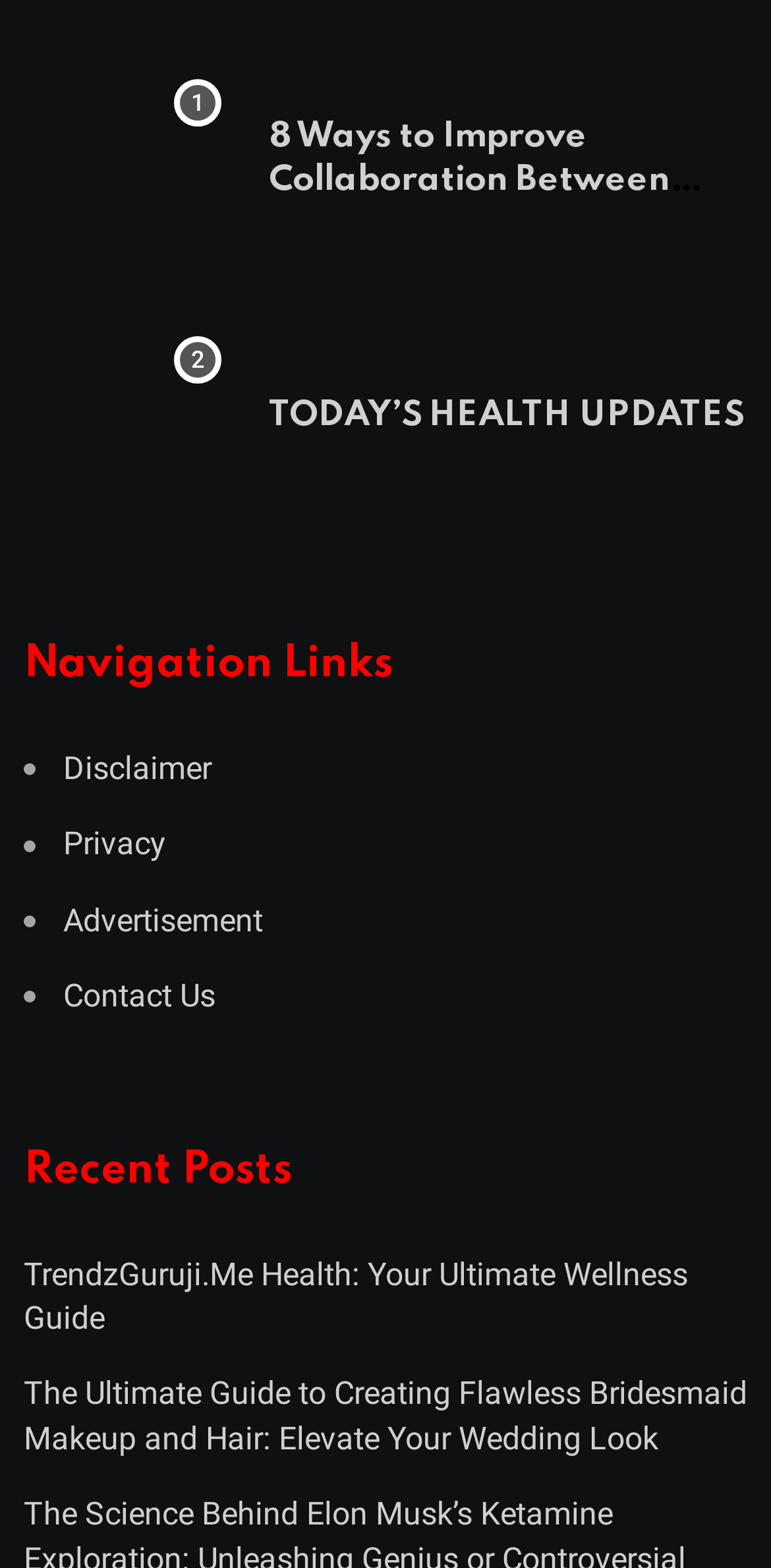What is the title of the first recent post?
Answer the question with a single word or phrase, referring to the image.

TrendzGuruji.Me Health